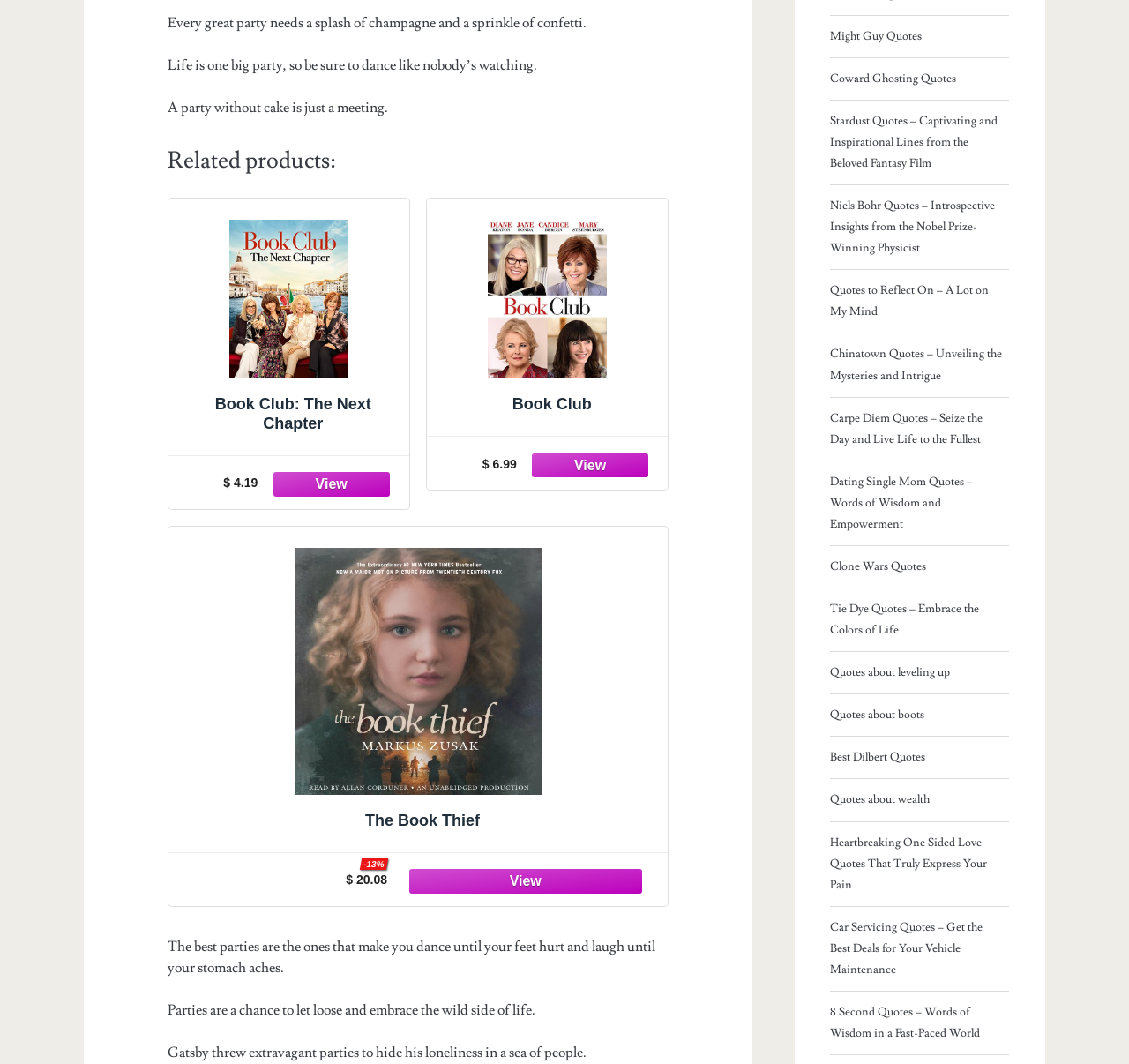Provide the bounding box coordinates of the UI element that matches the description: "Installation Tips".

None